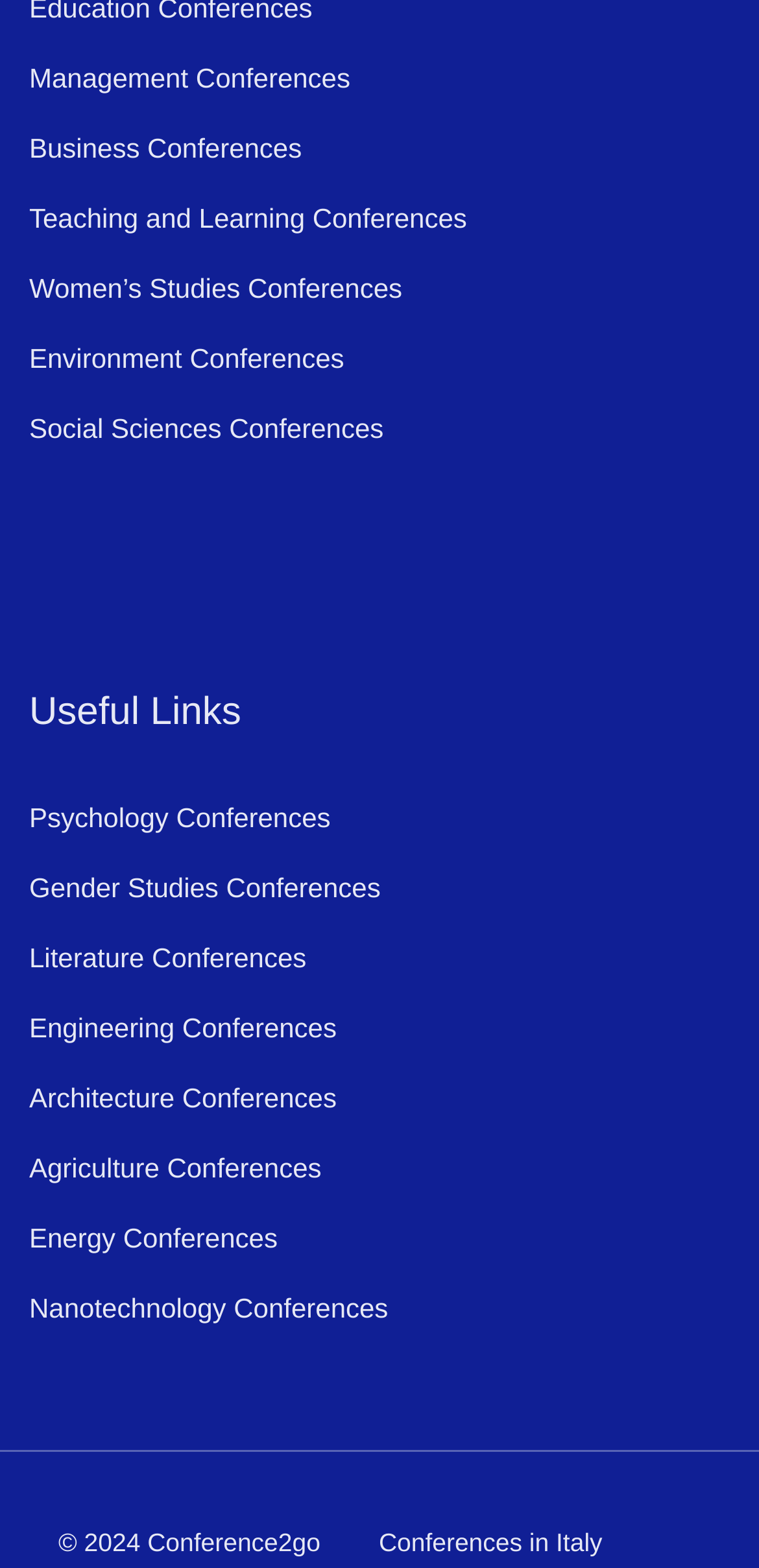Determine the bounding box coordinates of the clickable region to execute the instruction: "Click on Management Conferences". The coordinates should be four float numbers between 0 and 1, denoted as [left, top, right, bottom].

[0.038, 0.039, 0.462, 0.059]